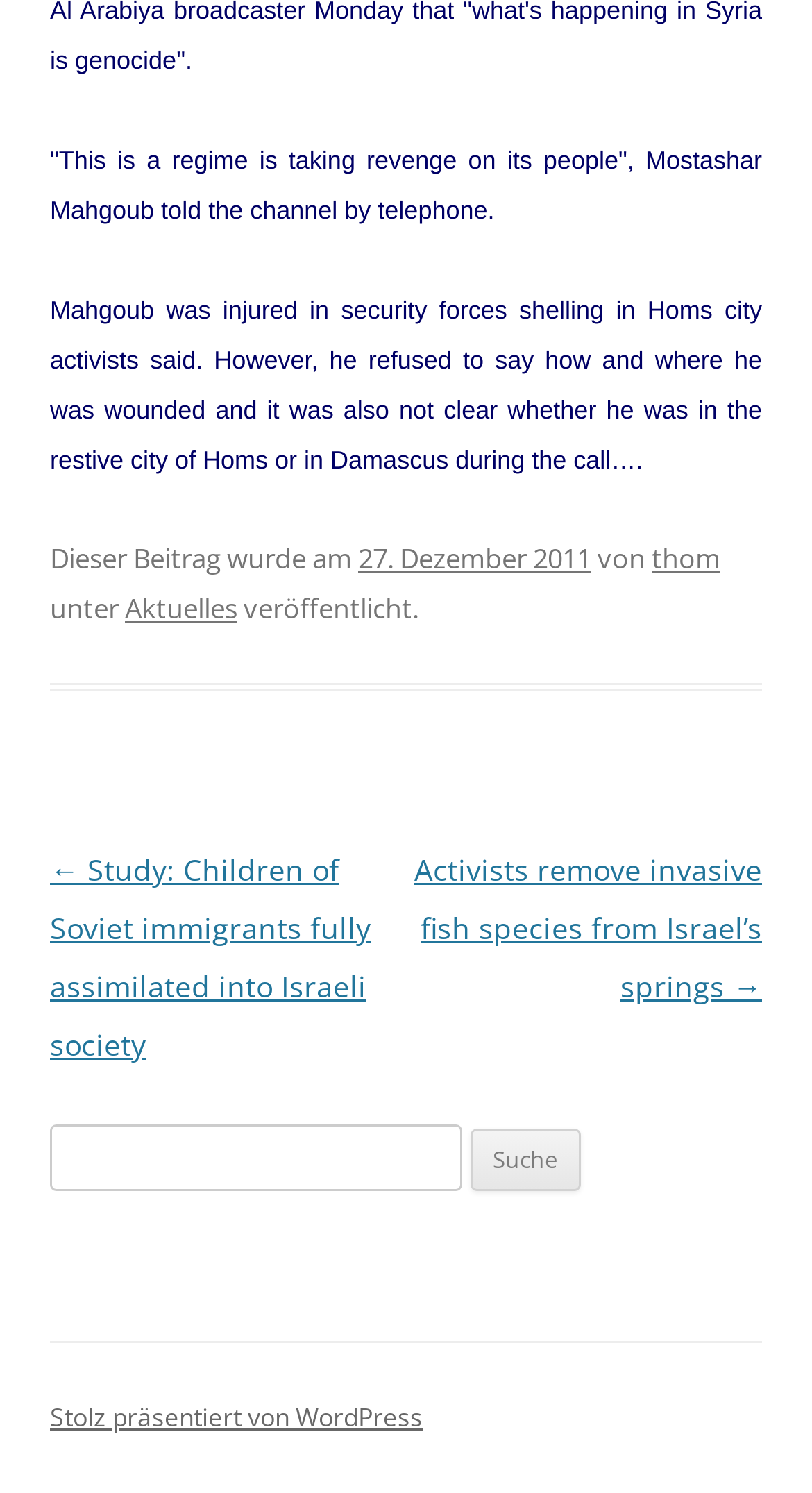Determine the bounding box coordinates of the UI element described by: "Stolz präsentiert von WordPress.".

None